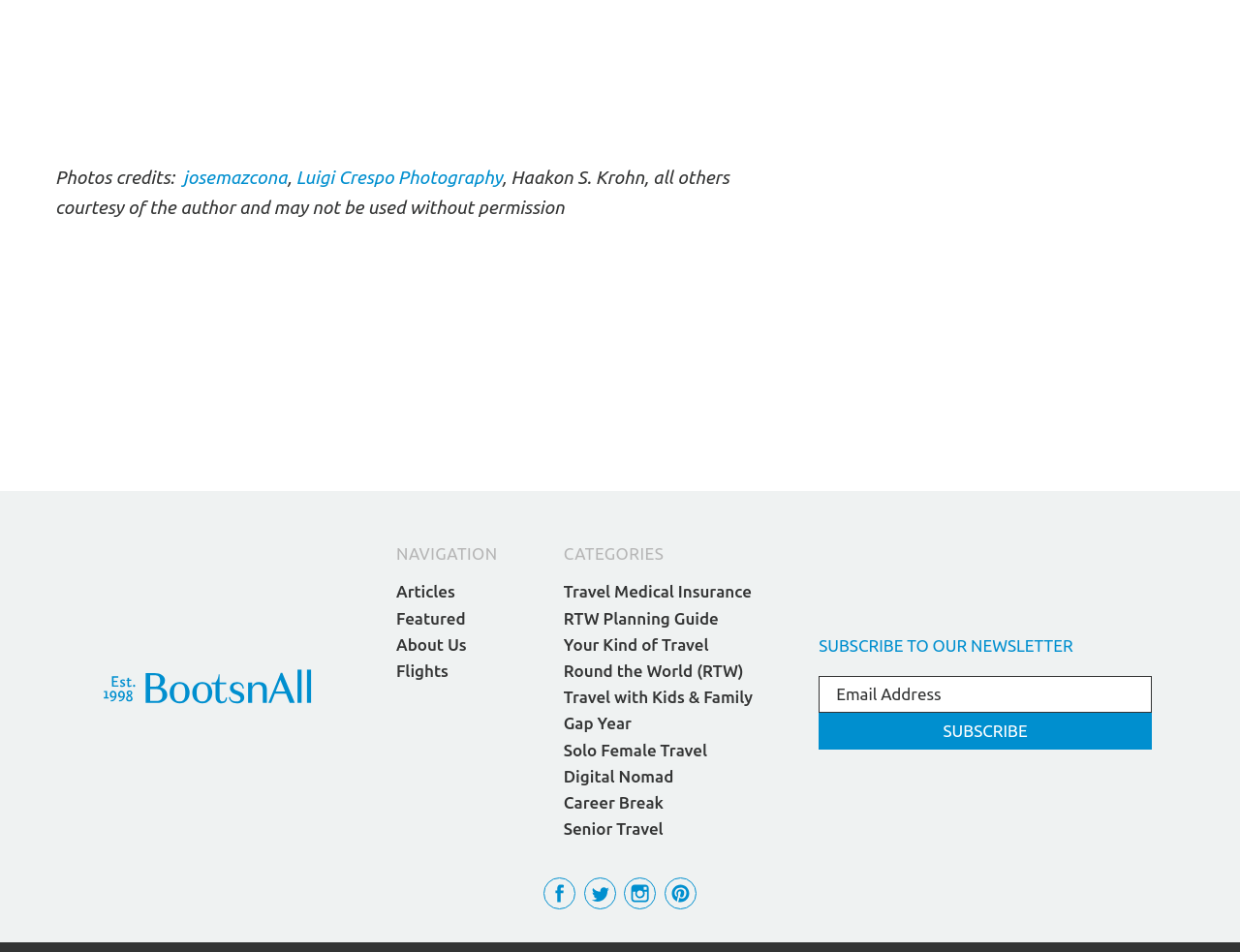Could you specify the bounding box coordinates for the clickable section to complete the following instruction: "Enter email address"?

[0.66, 0.71, 0.929, 0.748]